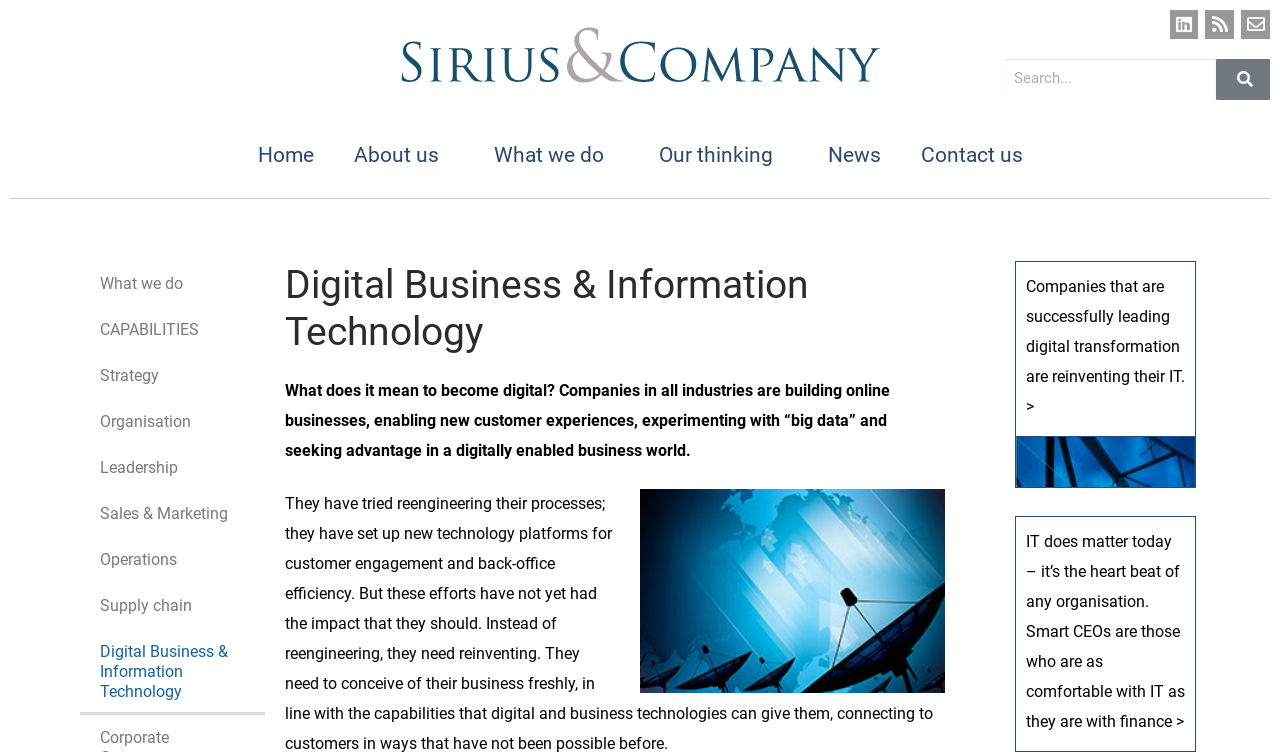Give a concise answer of one word or phrase to the question: 
What is the purpose of the search box?

To search the website